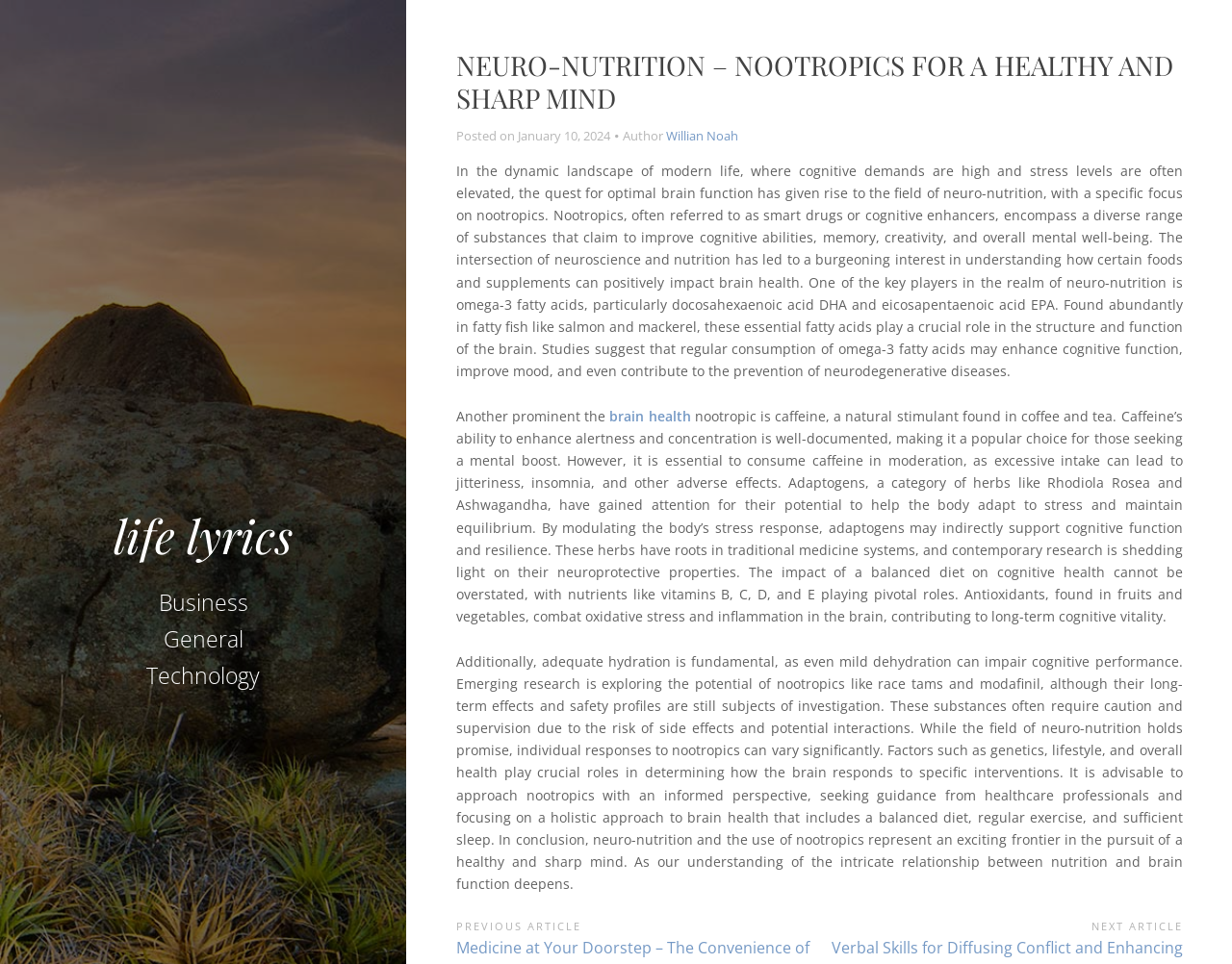Generate the main heading text from the webpage.

NEURO-NUTRITION – NOOTROPICS FOR A HEALTHY AND SHARP MIND